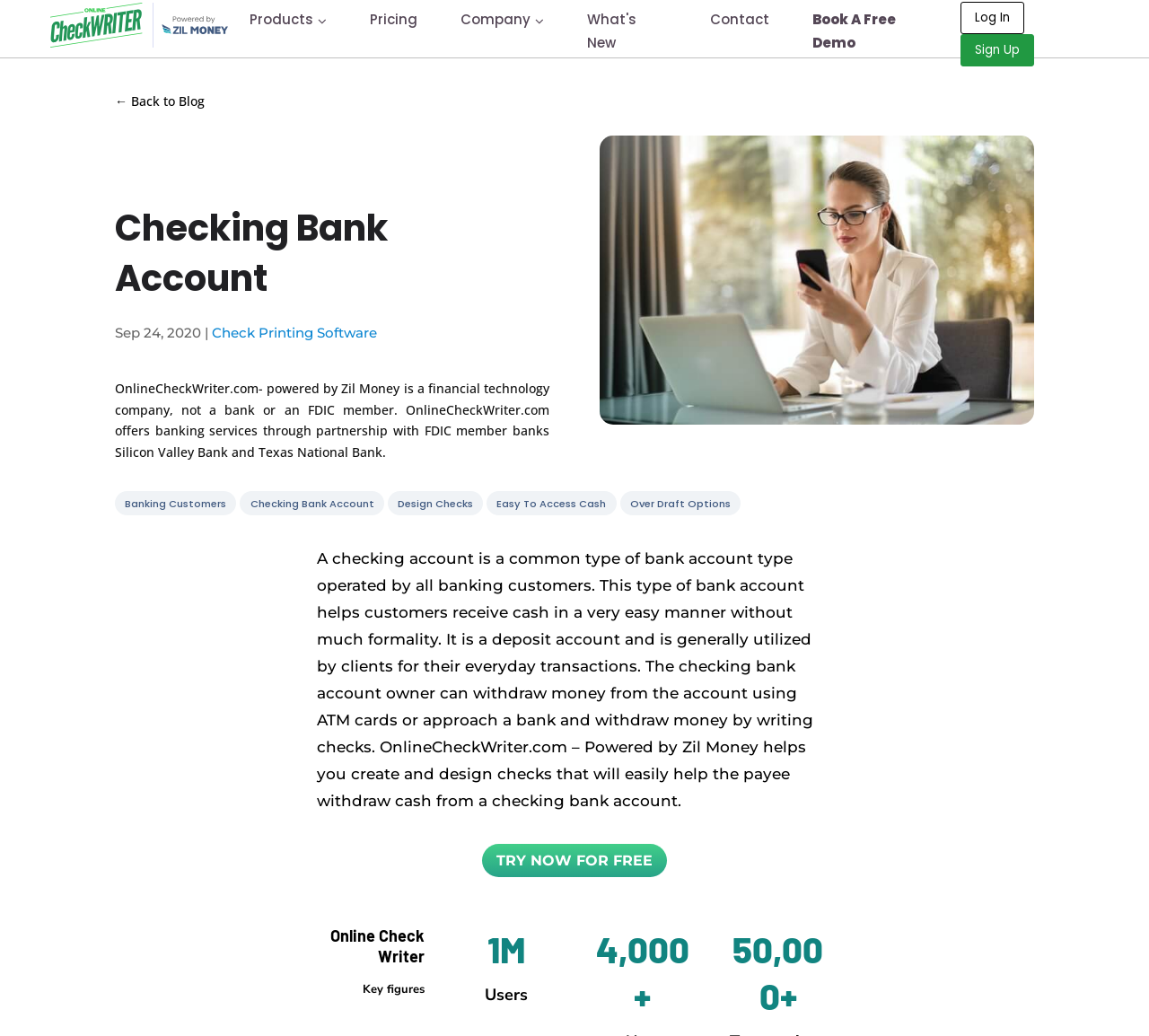Refer to the image and provide an in-depth answer to the question: 
What is a checking bank account?

Based on the webpage content, a checking bank account is a type of bank account that helps customers receive cash easily without much formality. It is a deposit account and is generally utilized by clients for their everyday transactions.